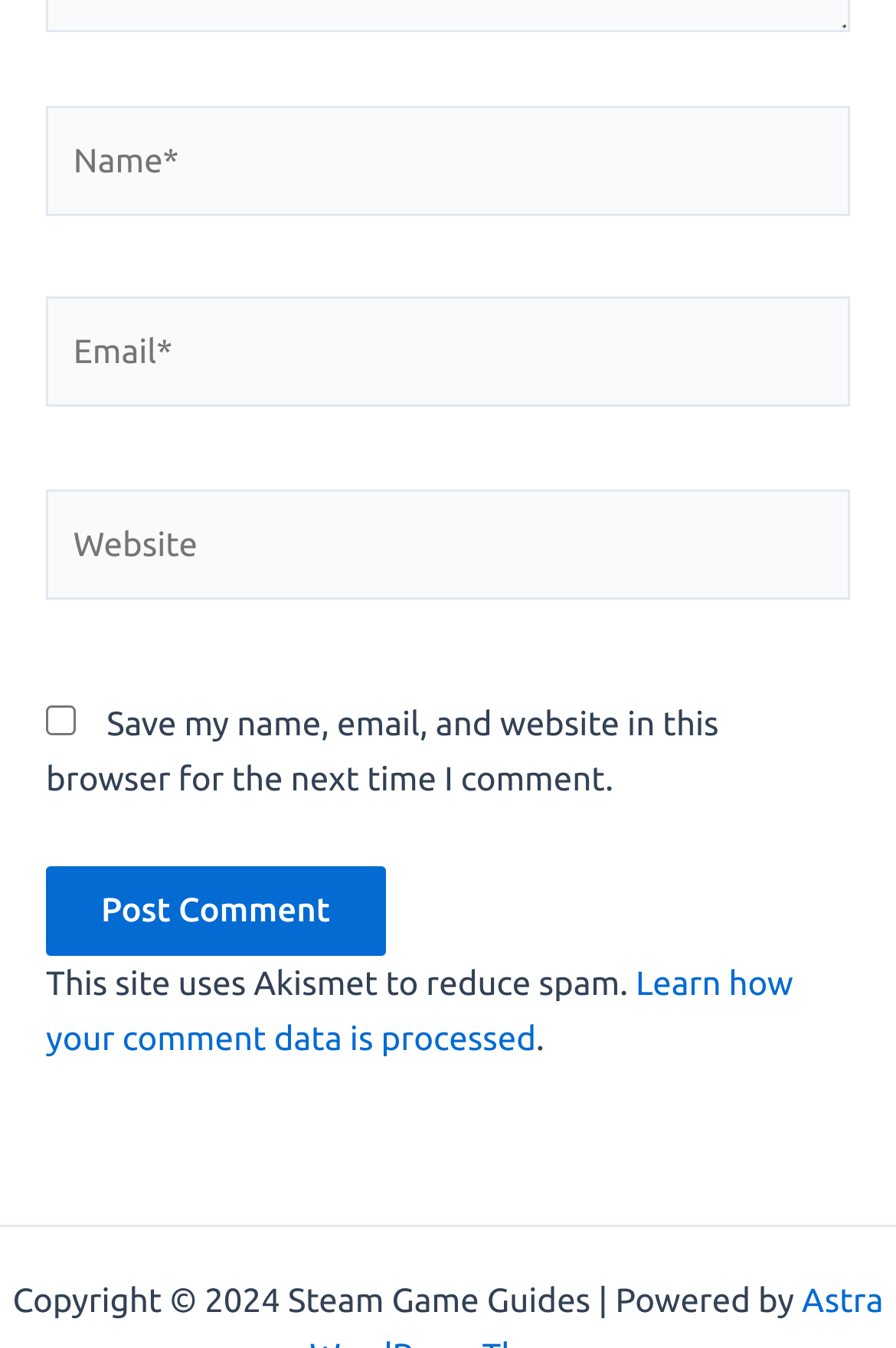Give a one-word or phrase response to the following question: What is the purpose of the checkbox?

Save comment data